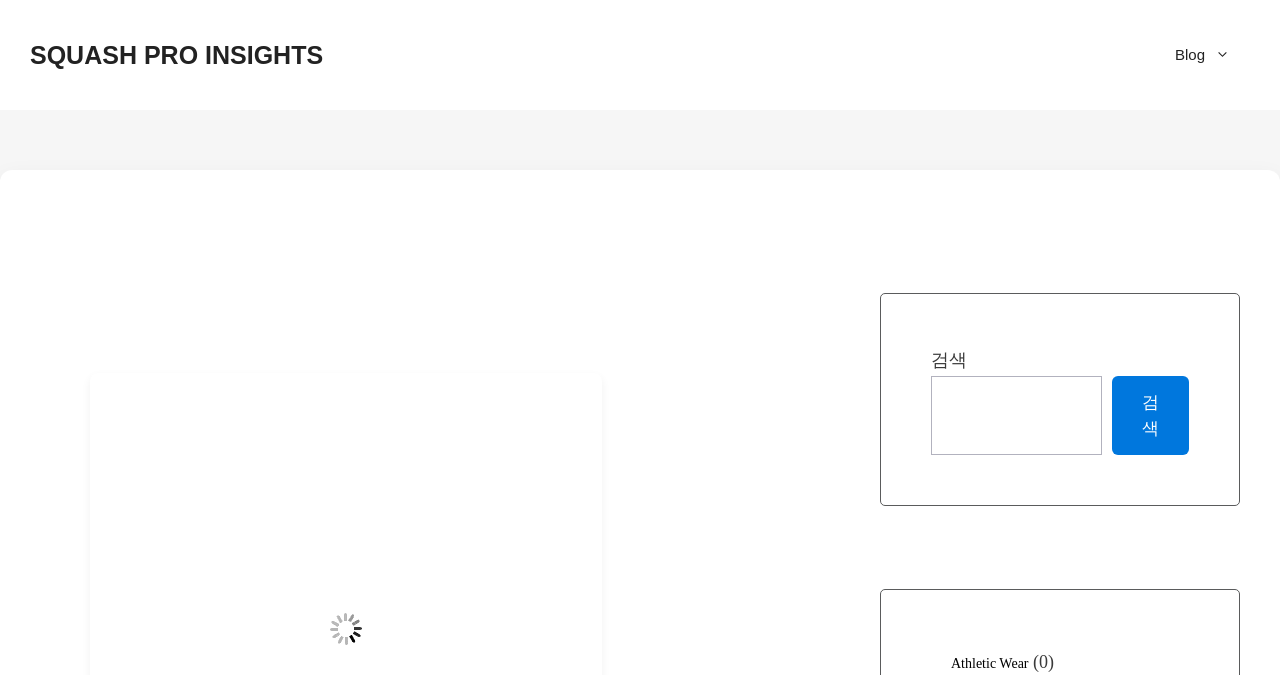How many items are there in the navigation menu?
Based on the visual content, answer with a single word or a brief phrase.

1